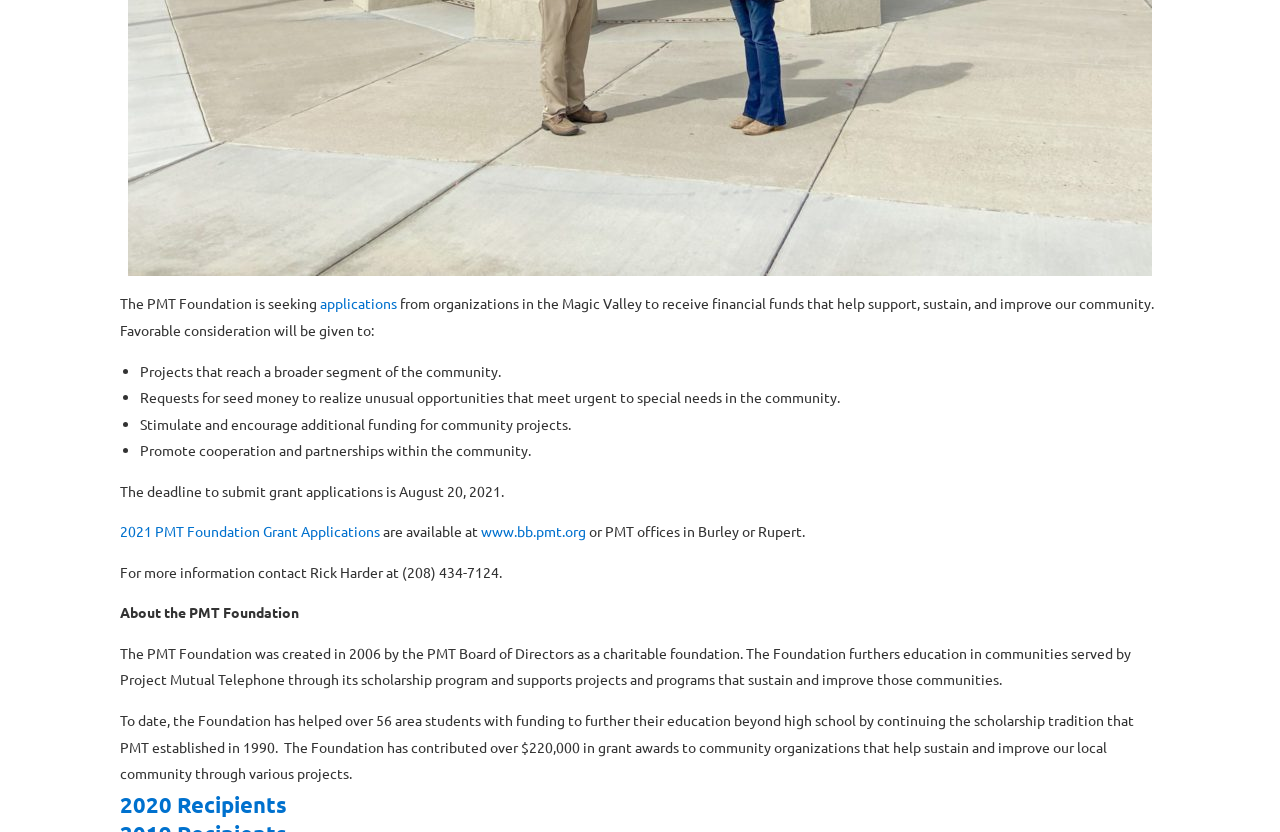Identify the bounding box for the described UI element: "www.bb.pmt.org".

[0.376, 0.628, 0.458, 0.649]